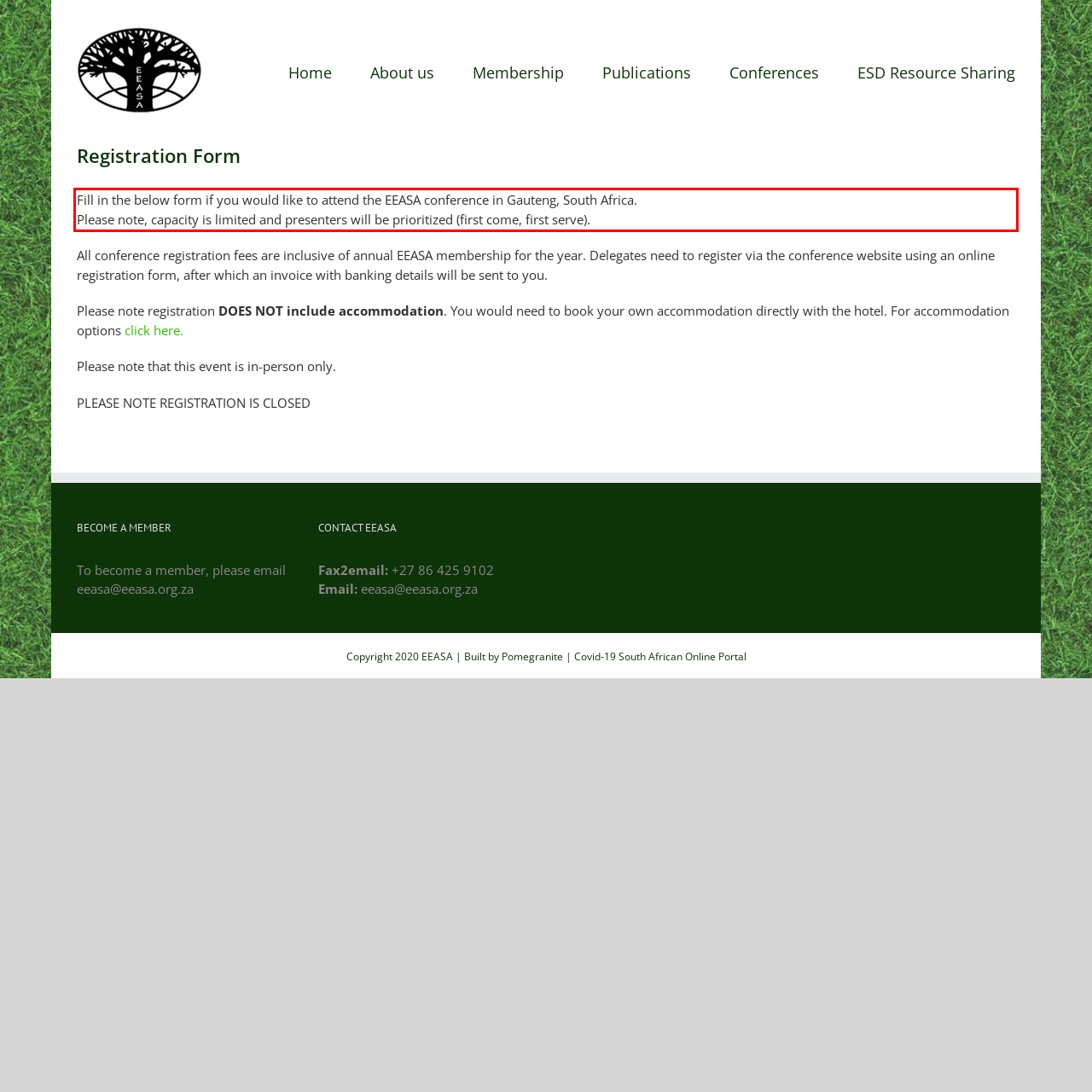Please perform OCR on the text content within the red bounding box that is highlighted in the provided webpage screenshot.

Fill in the below form if you would like to attend the EEASA conference in Gauteng, South Africa. Please note, capacity is limited and presenters will be prioritized (first come, first serve).